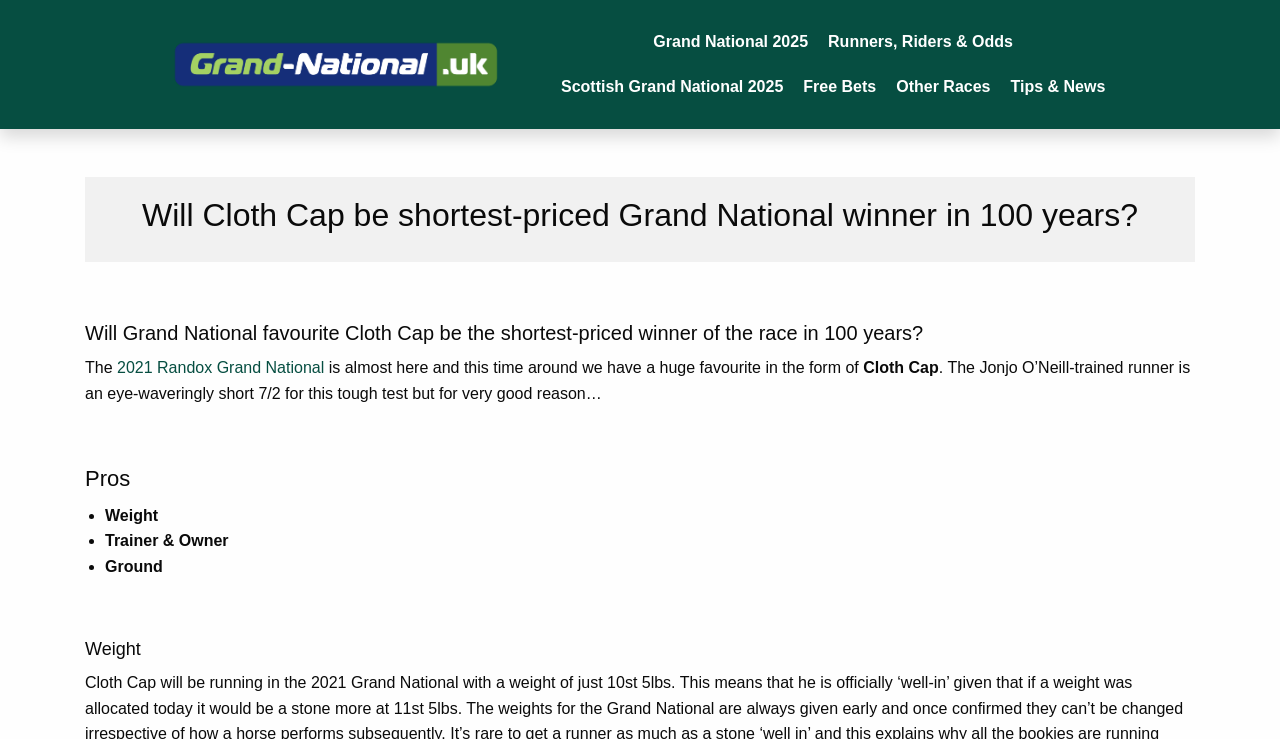Please determine the bounding box coordinates for the element with the description: "Free Bets".

[0.628, 0.106, 0.685, 0.129]